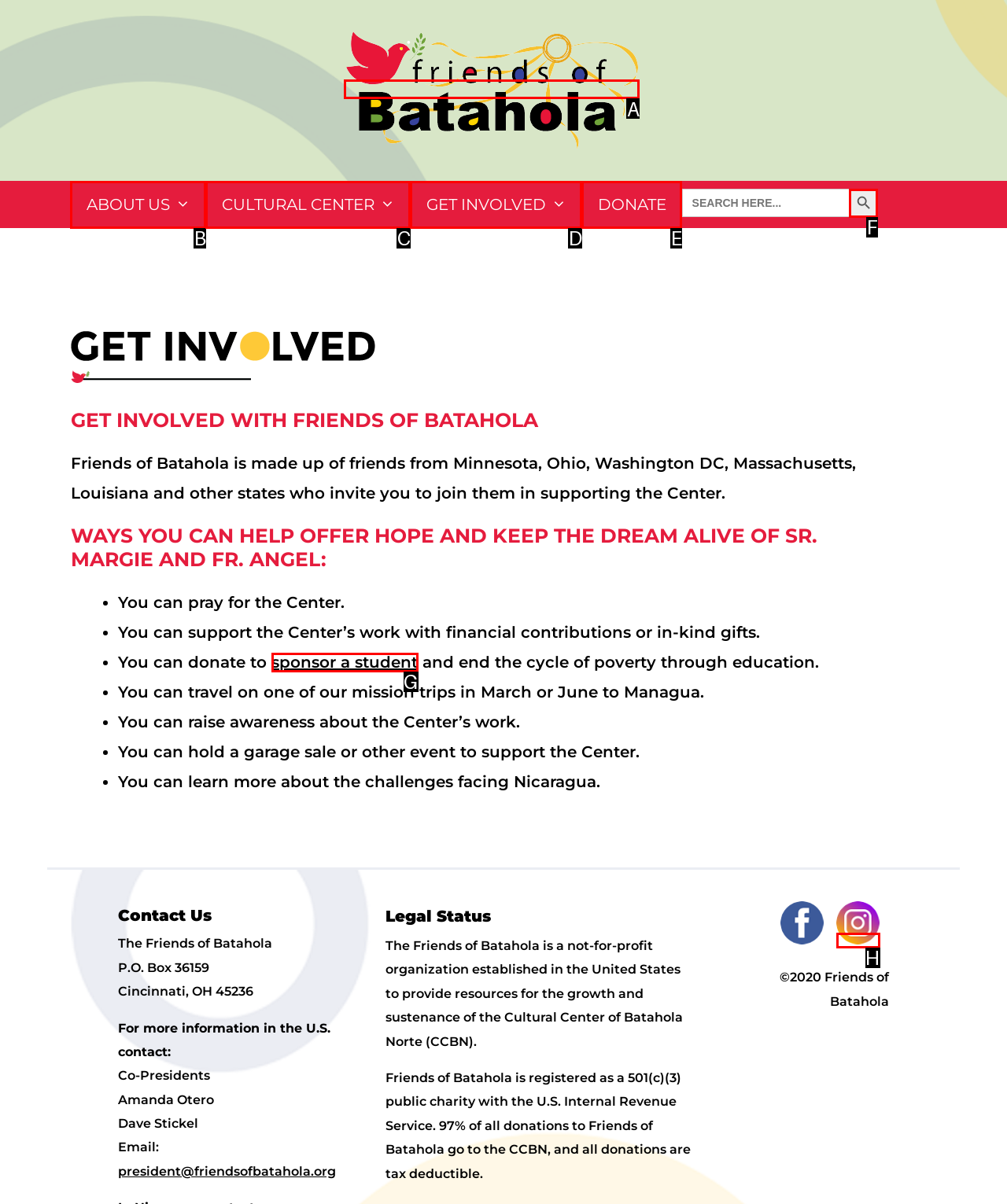Indicate which UI element needs to be clicked to fulfill the task: Learn more about Friends of Batahola
Answer with the letter of the chosen option from the available choices directly.

A